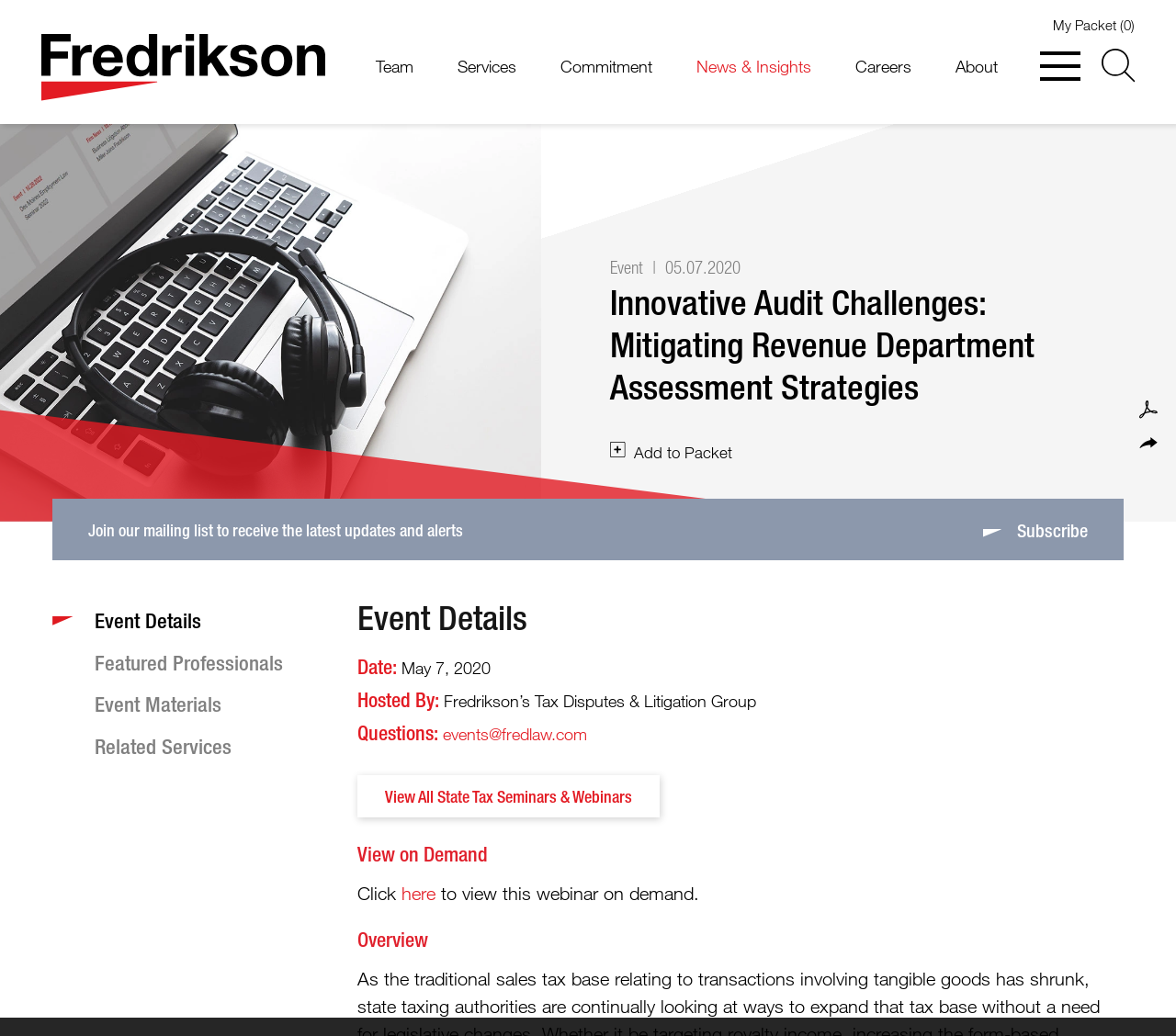Determine the bounding box coordinates for the UI element described. Format the coordinates as (top-left x, top-left y, bottom-right x, bottom-right y) and ensure all values are between 0 and 1. Element description: Event Materials

[0.081, 0.668, 0.188, 0.692]